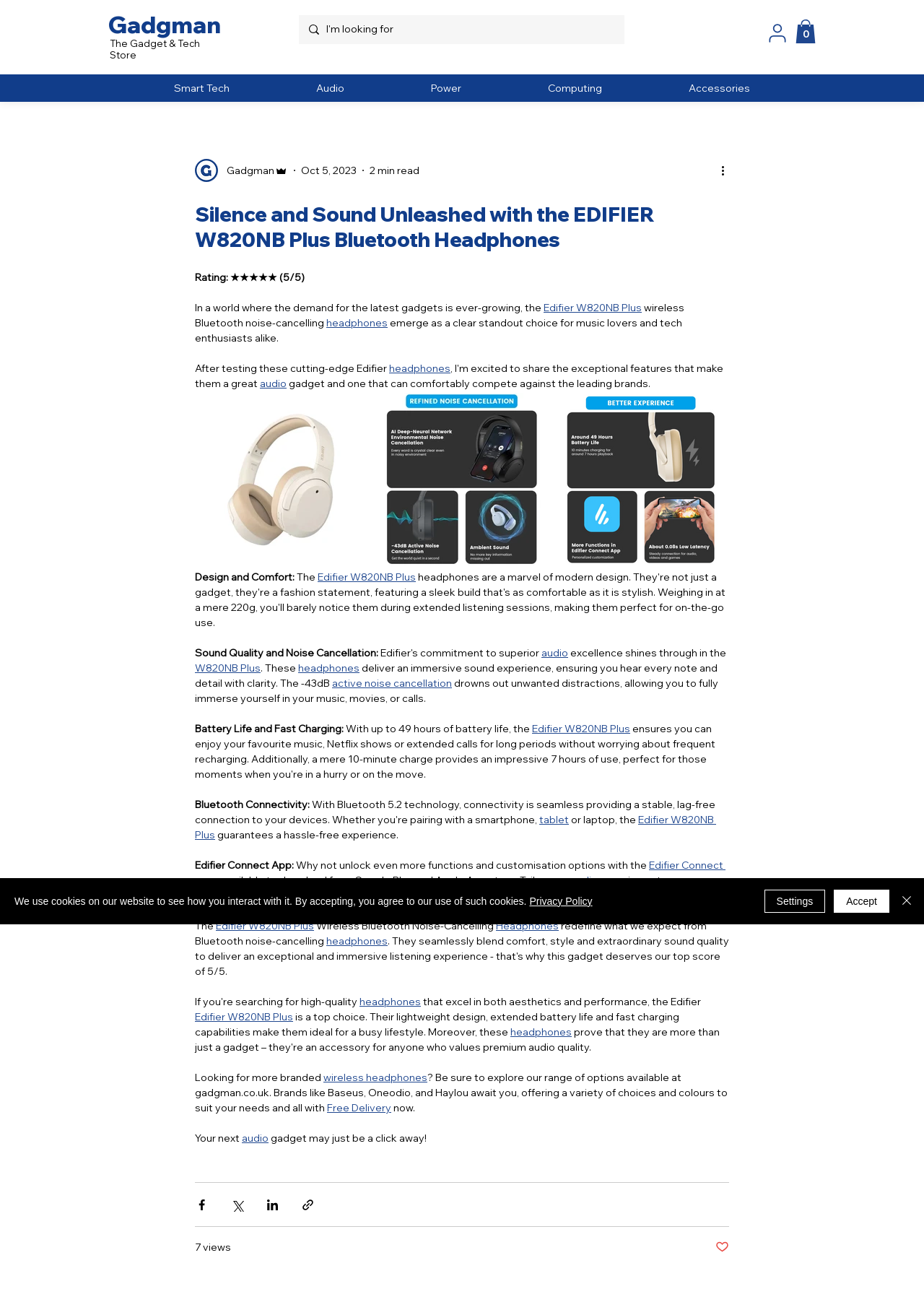What type of noise cancellation do the Edifier W820NB Plus headphones have?
Answer with a single word or phrase by referring to the visual content.

Active noise cancellation